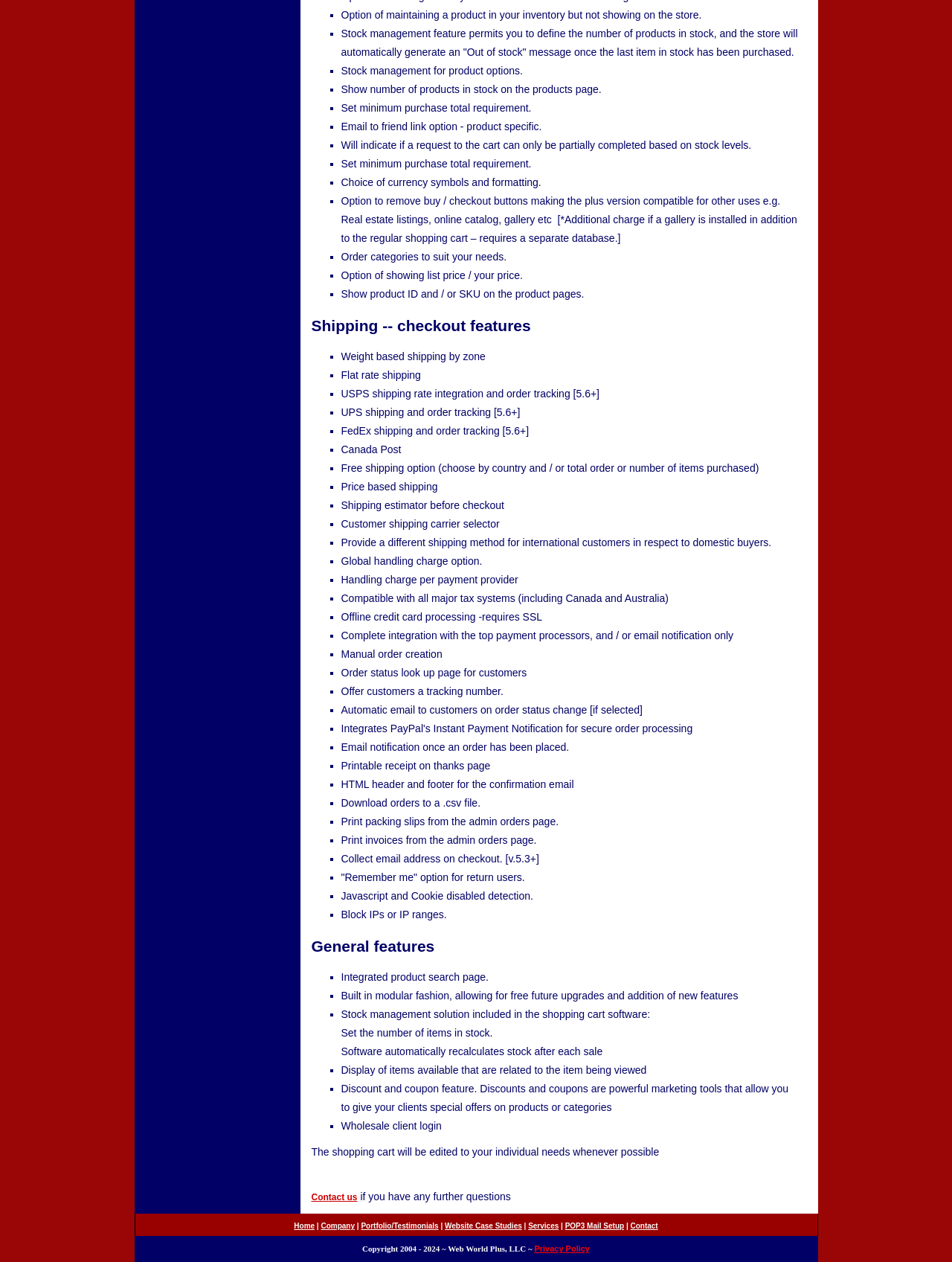Locate the bounding box coordinates of the area to click to fulfill this instruction: "Set minimum purchase total requirement". The bounding box should be presented as four float numbers between 0 and 1, in the order [left, top, right, bottom].

[0.358, 0.081, 0.558, 0.09]